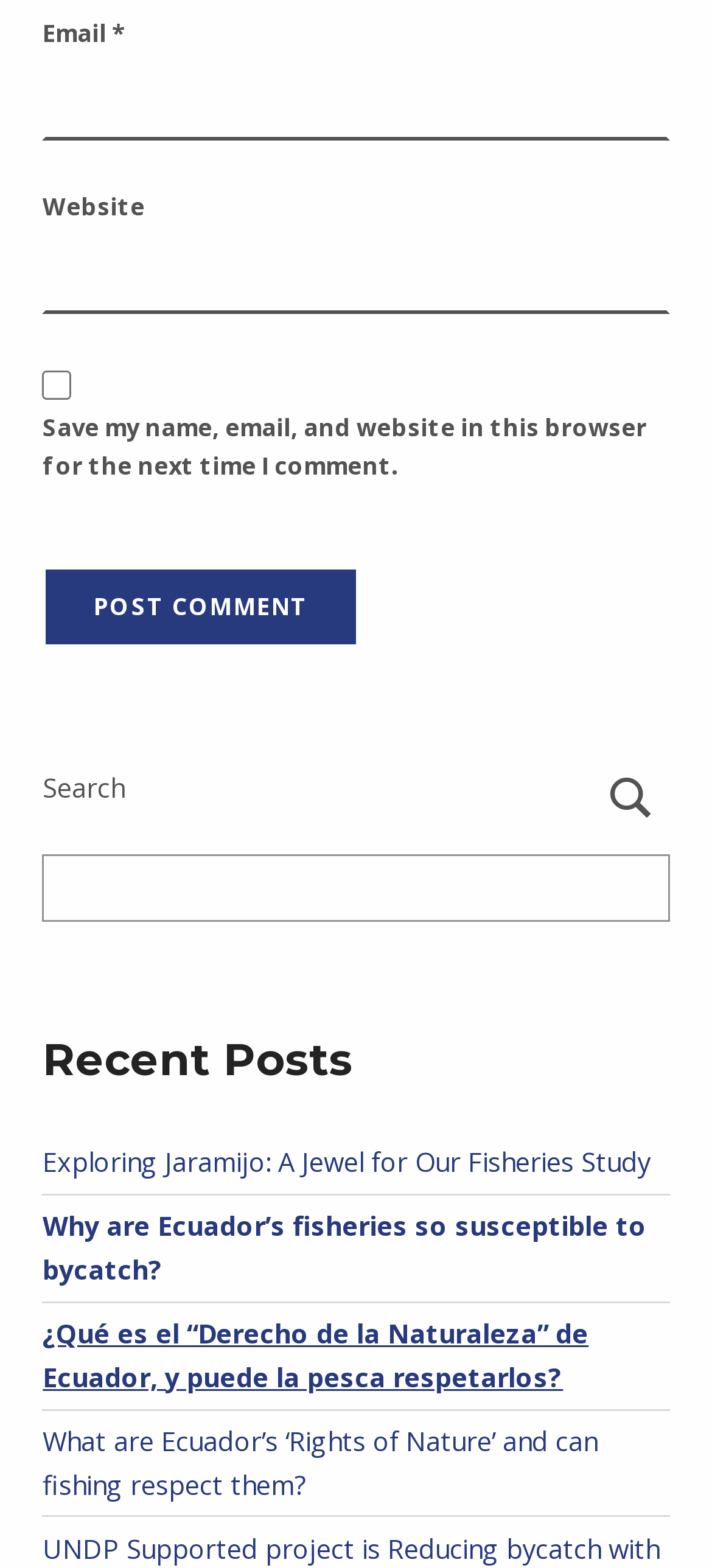Reply to the question with a single word or phrase:
Is the 'Post Comment' button enabled?

Yes